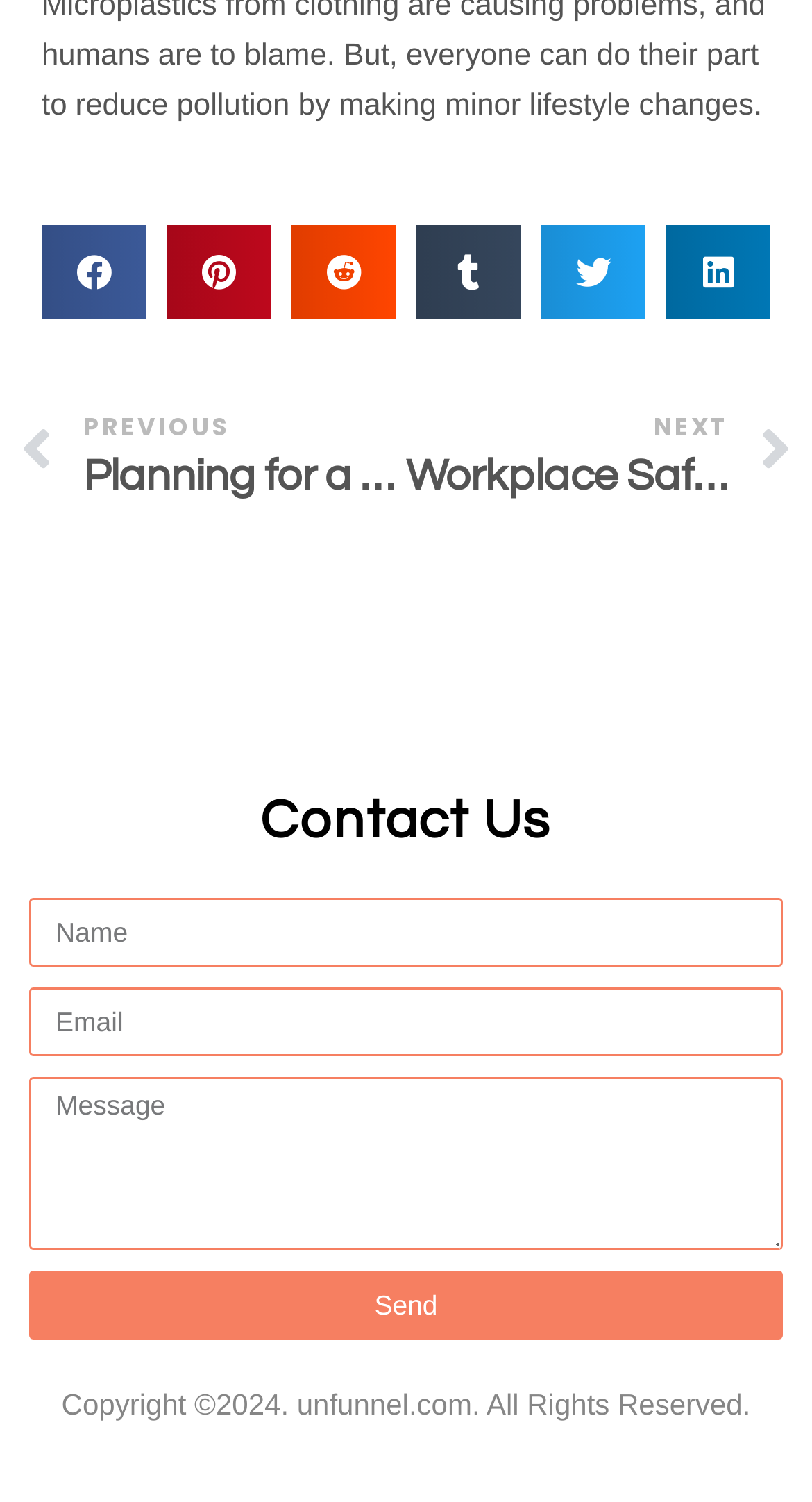Identify the bounding box for the UI element described as: "aria-label="Share on pinterest"". Ensure the coordinates are four float numbers between 0 and 1, formatted as [left, top, right, bottom].

[0.205, 0.15, 0.333, 0.213]